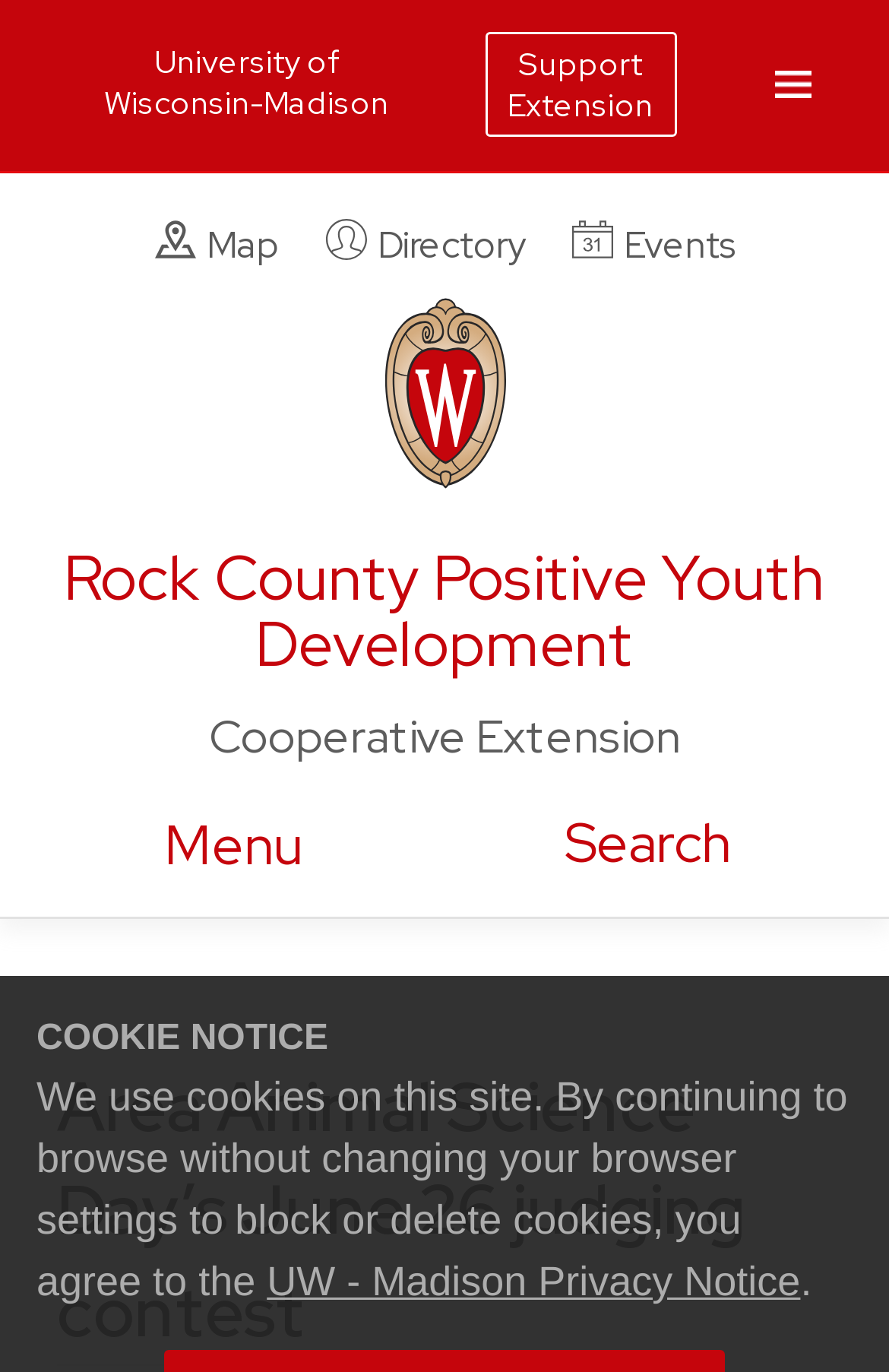Please identify the bounding box coordinates of the element's region that needs to be clicked to fulfill the following instruction: "check events". The bounding box coordinates should consist of four float numbers between 0 and 1, i.e., [left, top, right, bottom].

[0.642, 0.16, 0.827, 0.199]